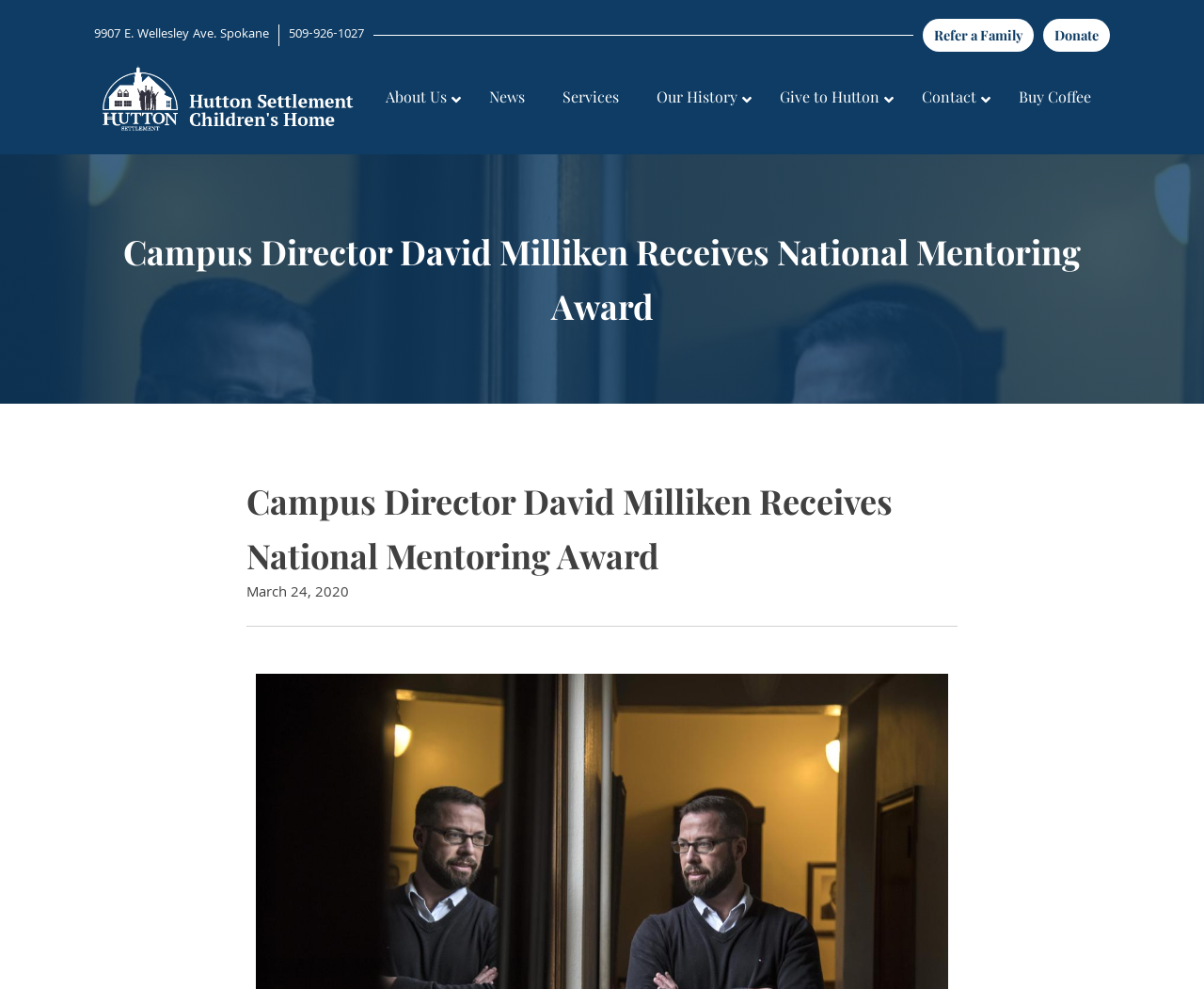Determine the bounding box coordinates of the region I should click to achieve the following instruction: "Refer a family". Ensure the bounding box coordinates are four float numbers between 0 and 1, i.e., [left, top, right, bottom].

[0.766, 0.019, 0.859, 0.052]